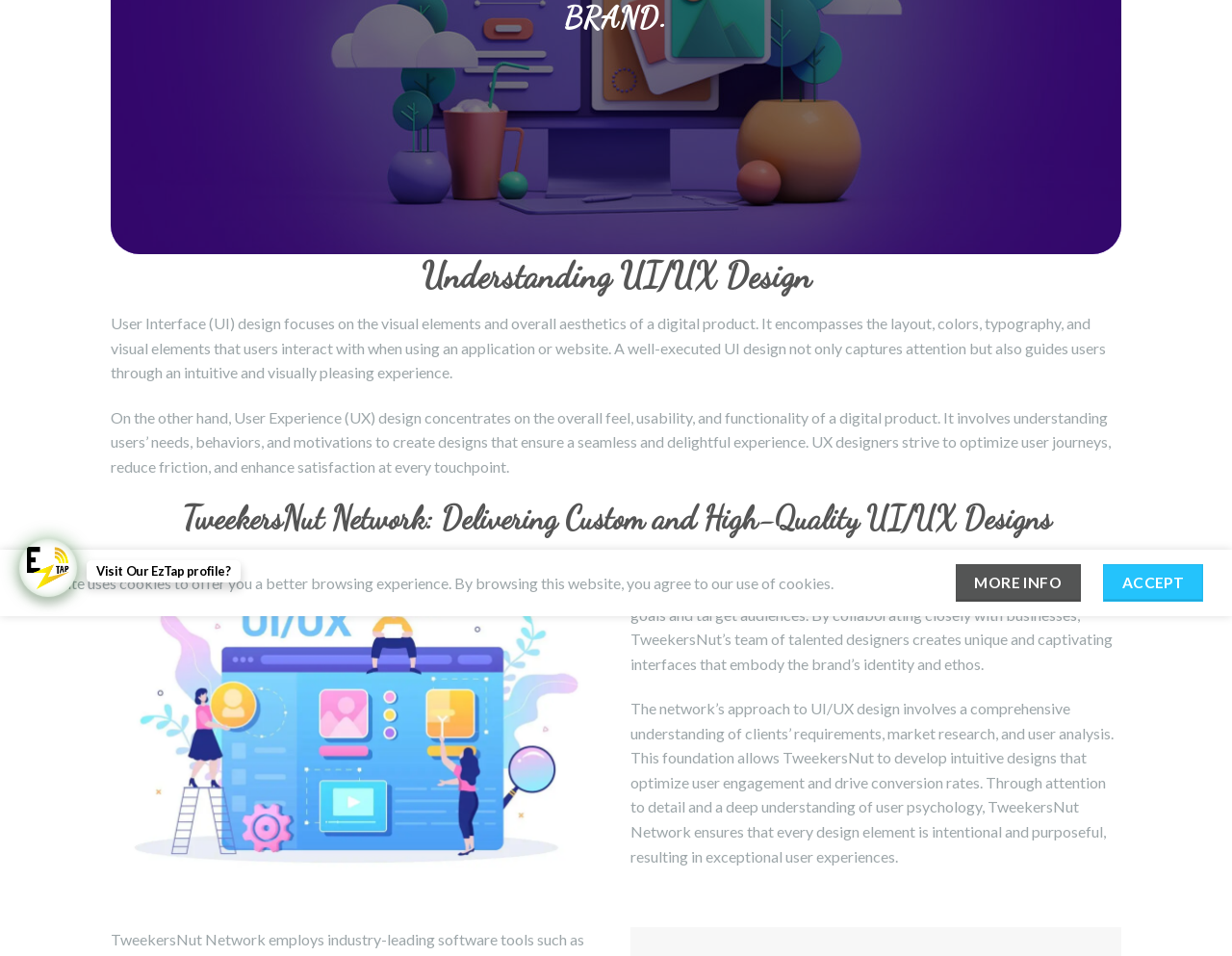Provide the bounding box coordinates of the HTML element described by the text: "More info". The coordinates should be in the format [left, top, right, bottom] with values between 0 and 1.

[0.775, 0.59, 0.877, 0.629]